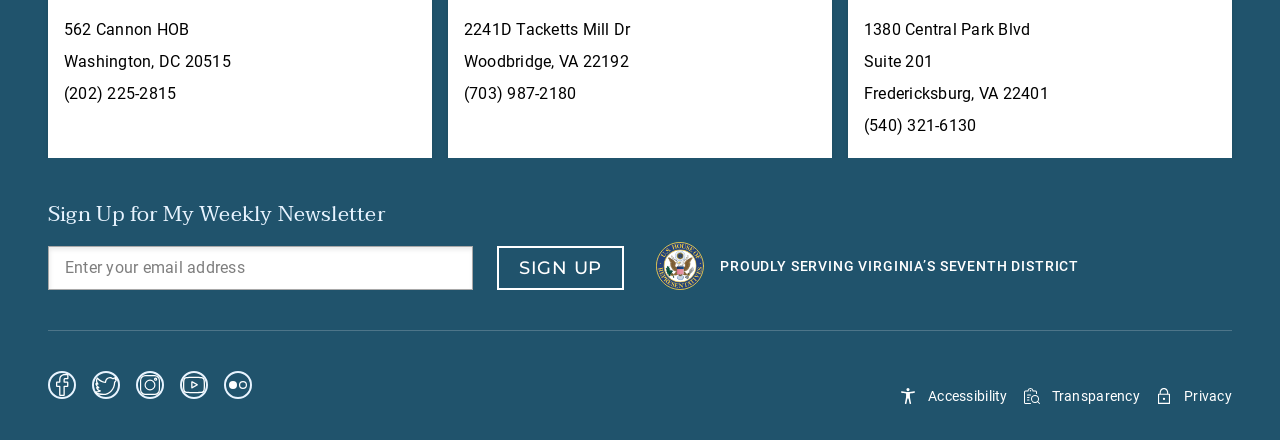Locate the bounding box coordinates of the clickable part needed for the task: "Enter email address".

[0.051, 0.573, 0.356, 0.645]